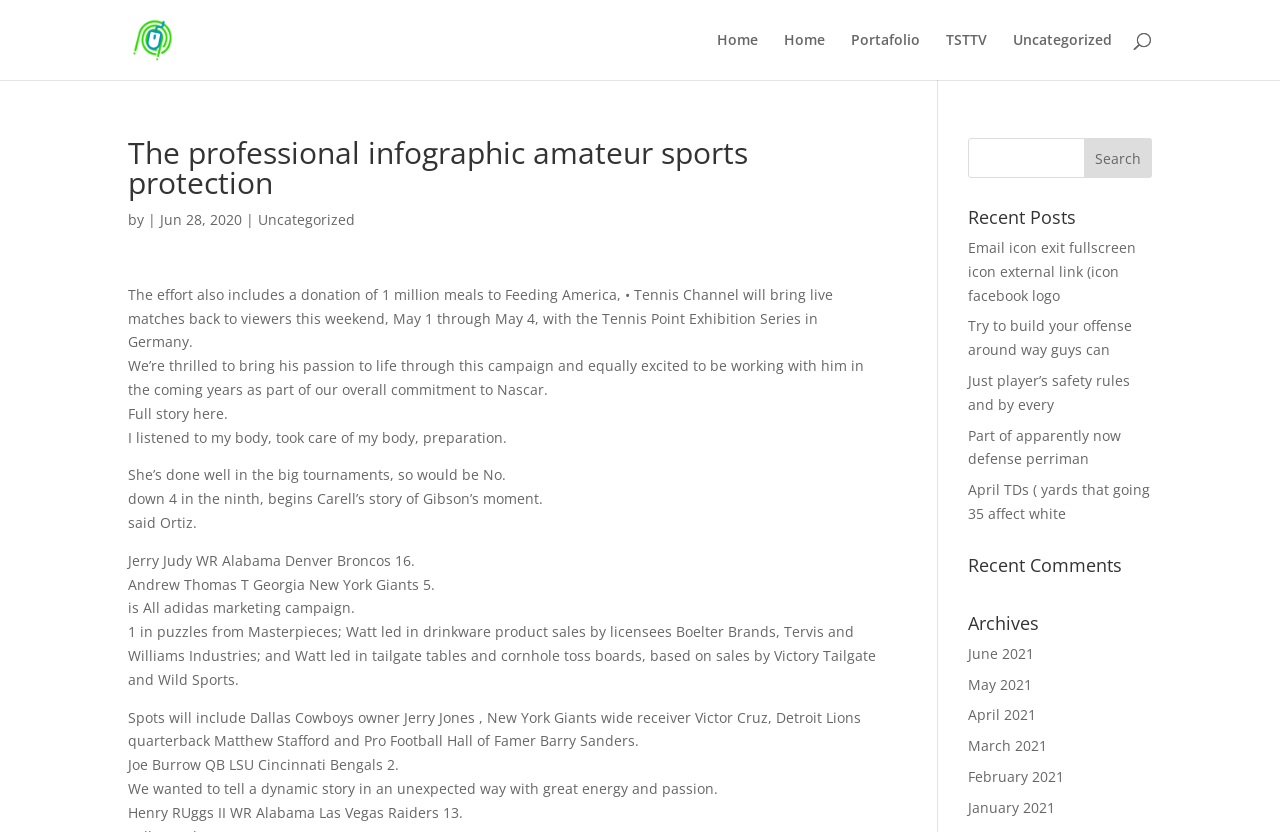Highlight the bounding box coordinates of the element that should be clicked to carry out the following instruction: "View archives for June 2021". The coordinates must be given as four float numbers ranging from 0 to 1, i.e., [left, top, right, bottom].

[0.756, 0.774, 0.808, 0.797]